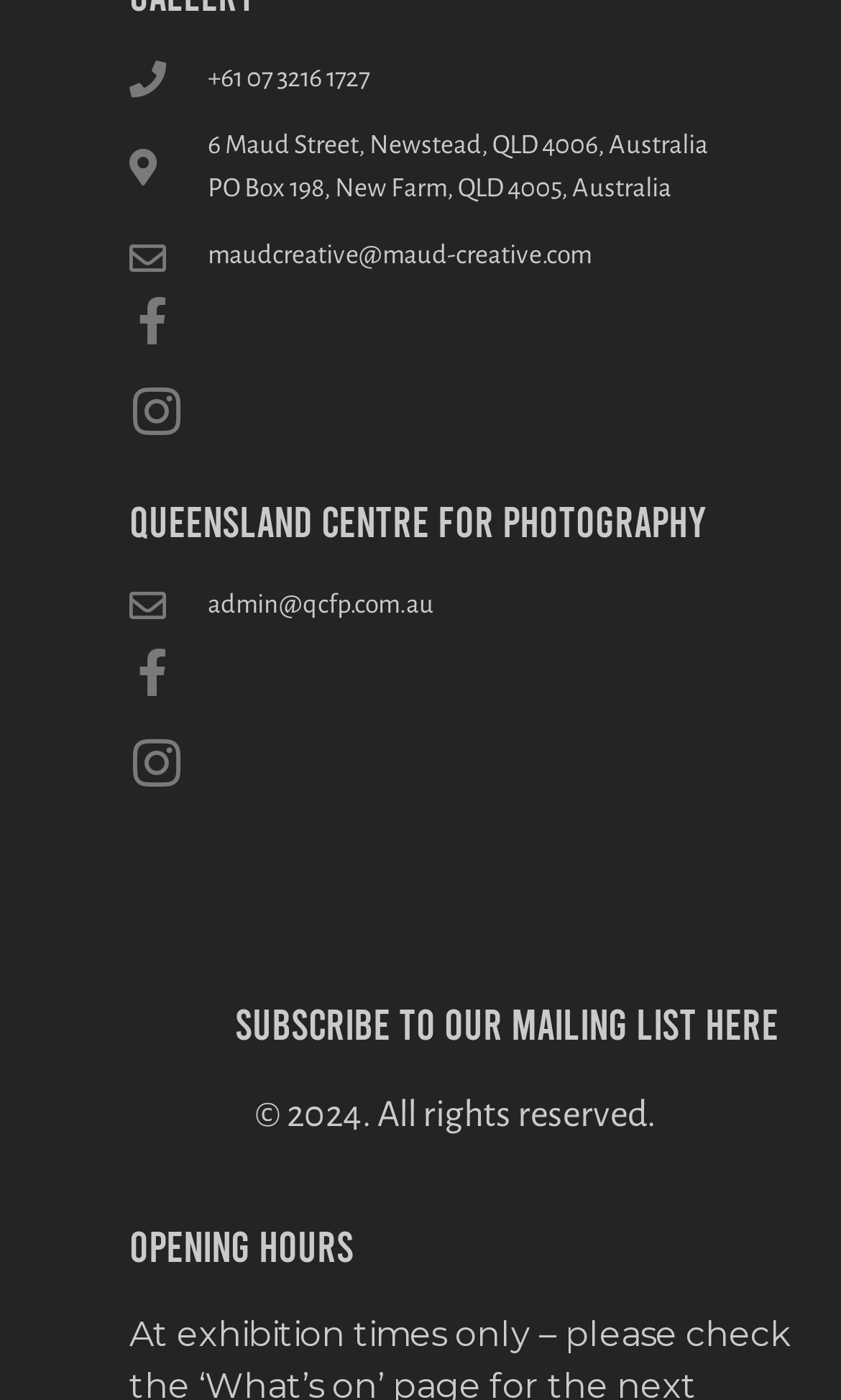Based on the element description admin@qcfp.com.au, identify the bounding box coordinates for the UI element. The coordinates should be in the format (top-left x, top-left y, bottom-right x, bottom-right y) and within the 0 to 1 range.

[0.154, 0.417, 0.974, 0.447]